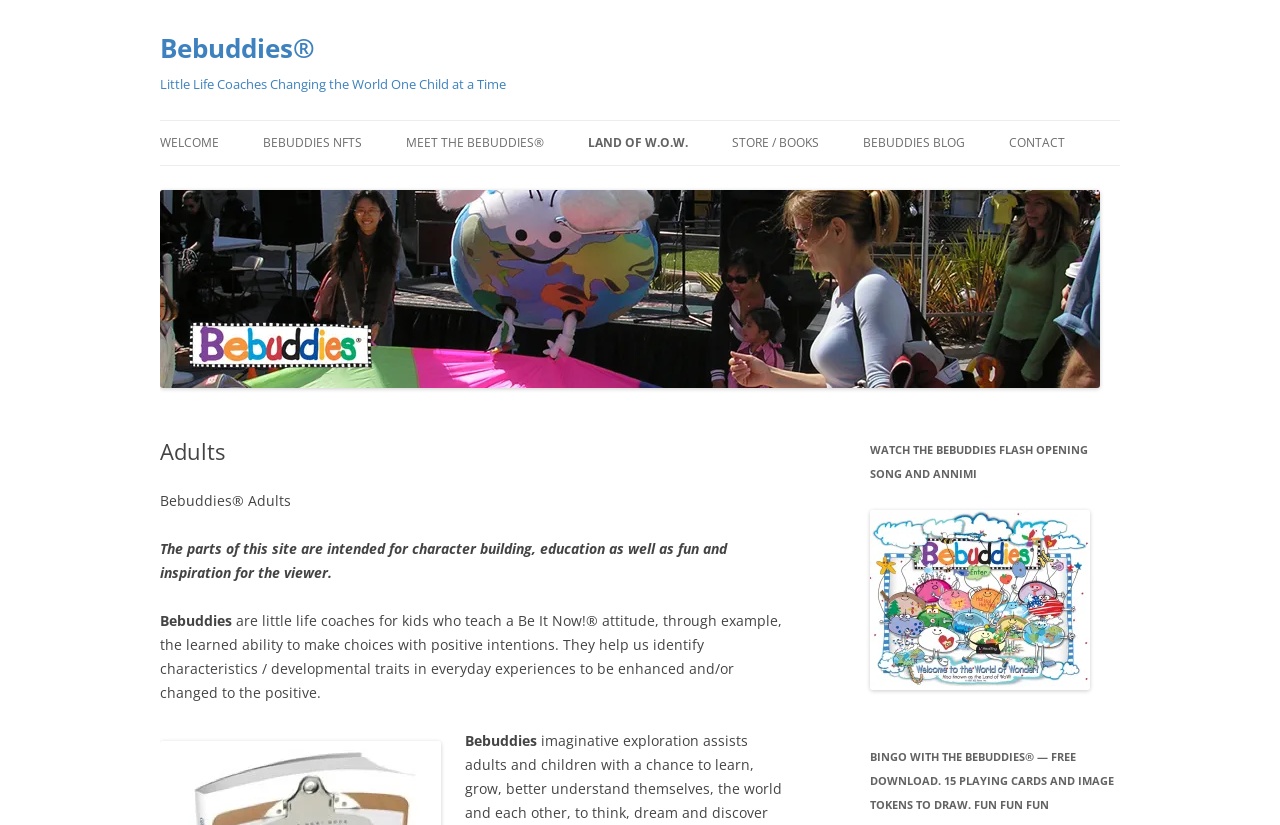Specify the bounding box coordinates of the element's area that should be clicked to execute the given instruction: "Search for something". The coordinates should be four float numbers between 0 and 1, i.e., [left, top, right, bottom].

None